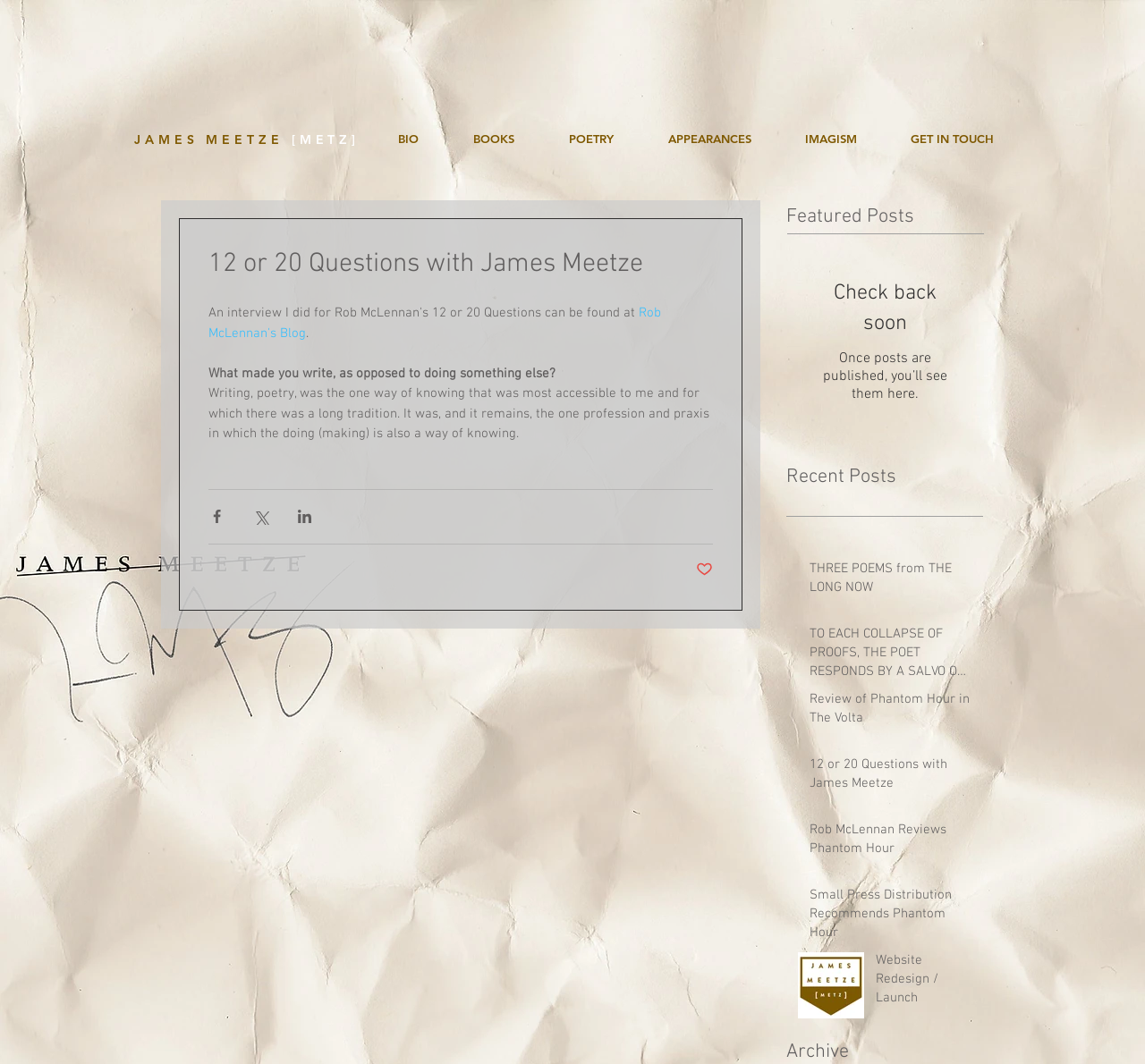Create a detailed narrative describing the layout and content of the webpage.

This webpage is about James Meetze, a poet and writer. At the top, there is a navigation menu with links to different sections of the website, including "BIO", "BOOKS", "POETRY", "APPEARANCES", "IMAGISM", and "GET IN TOUCH". Below the navigation menu, there is a heading that reads "JAMES MEETZE [METZ]".

The main content of the webpage is an article titled "12 or 20 Questions with James Meetze", which is an interview with James Meetze. The article is divided into paragraphs, with the first paragraph mentioning that the interview was conducted by Rob McLennan and can be found on his blog. The rest of the article is a conversation between James Meetze and the interviewer, where James talks about his writing and poetry.

To the right of the article, there are three social media buttons to share the content on Facebook, Twitter, and LinkedIn. Below the article, there is a button to like or unlike the post.

On the right side of the webpage, there are two sections: "Featured Posts" and "Recent Posts". The "Featured Posts" section is currently empty, with a message saying "Check back soon" and a brief explanation of what will be displayed in this section. The "Recent Posts" section lists several recent posts, including "THREE POEMS from THE LONG NOW", "TO EACH COLLAPSE OF PROOFS, THE POET RESPONDS BY A SALVO OF THE FUTURE- POETRY GATHERING AT THE PORT", and several others. Each post has a link to read more. The most recent post is "Website Redesign / Launch", which includes an image.